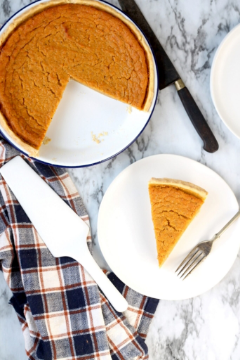Is the pie served with a full slice?
Please provide a single word or phrase answer based on the image.

No